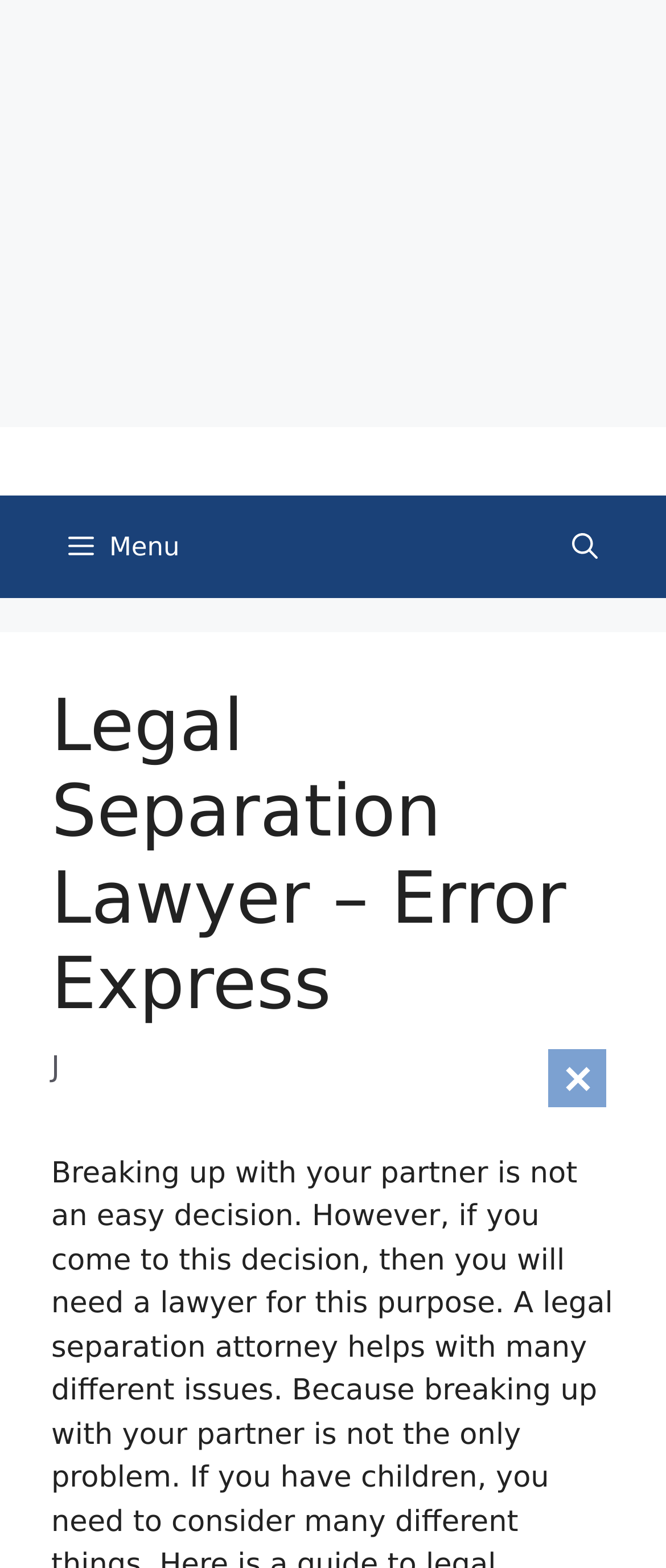Provide a brief response in the form of a single word or phrase:
What is the text of the main heading?

Legal Separation Lawyer – Error Express